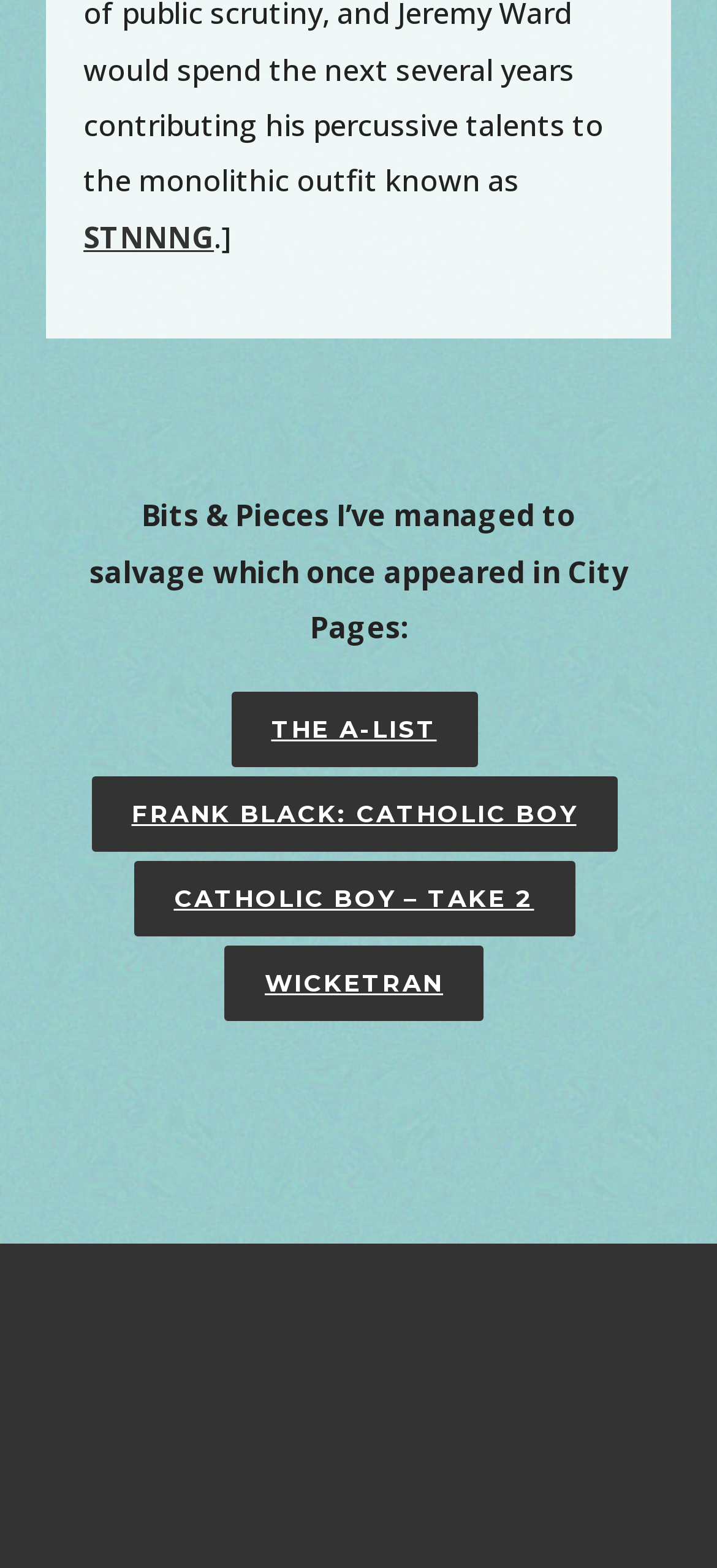How many links are there on the webpage?
Give a one-word or short-phrase answer derived from the screenshot.

5